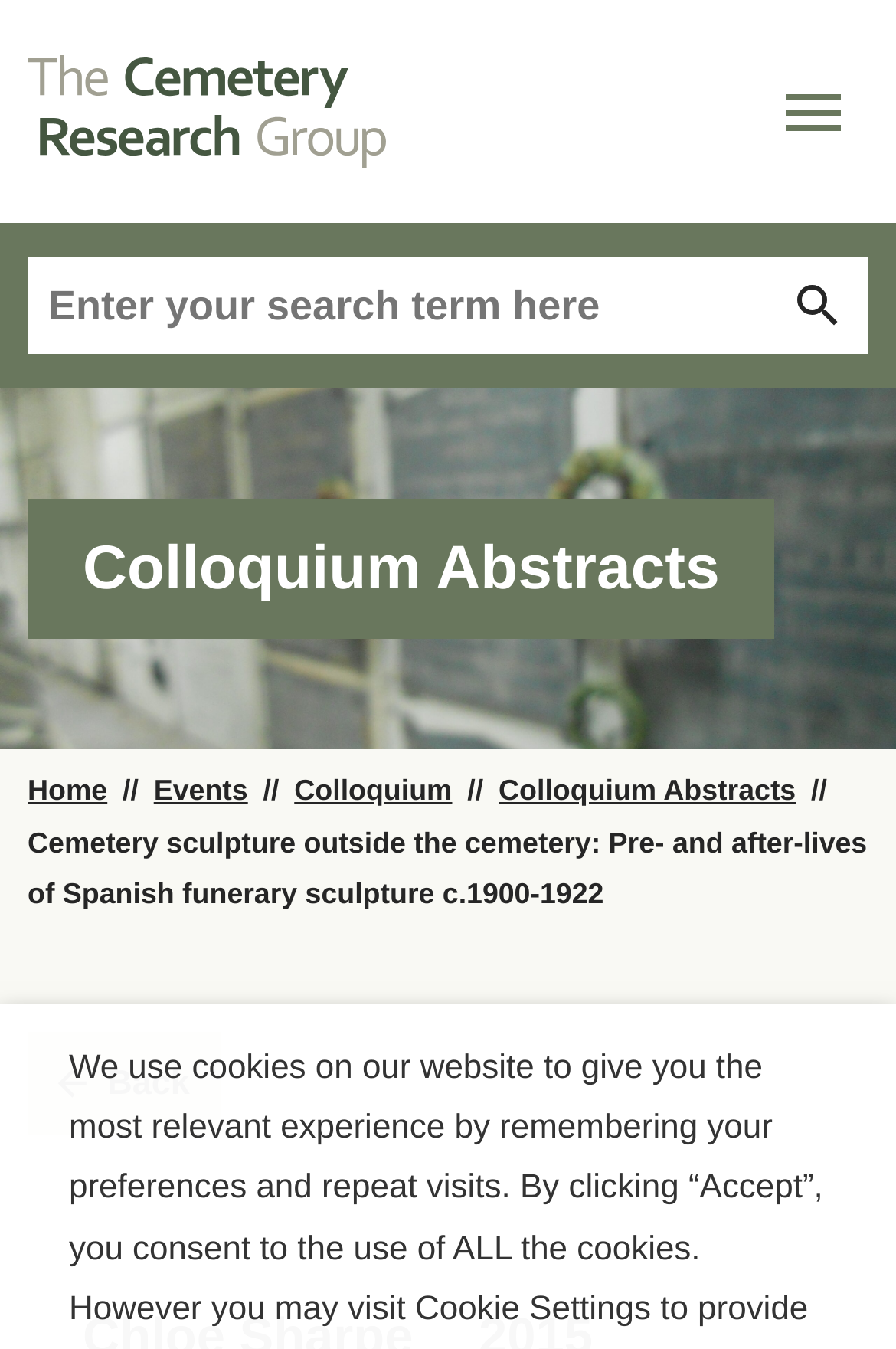What is the text on the top-left of the webpage?
Look at the screenshot and give a one-word or phrase answer.

Cemetery sculpture outside the cemetery